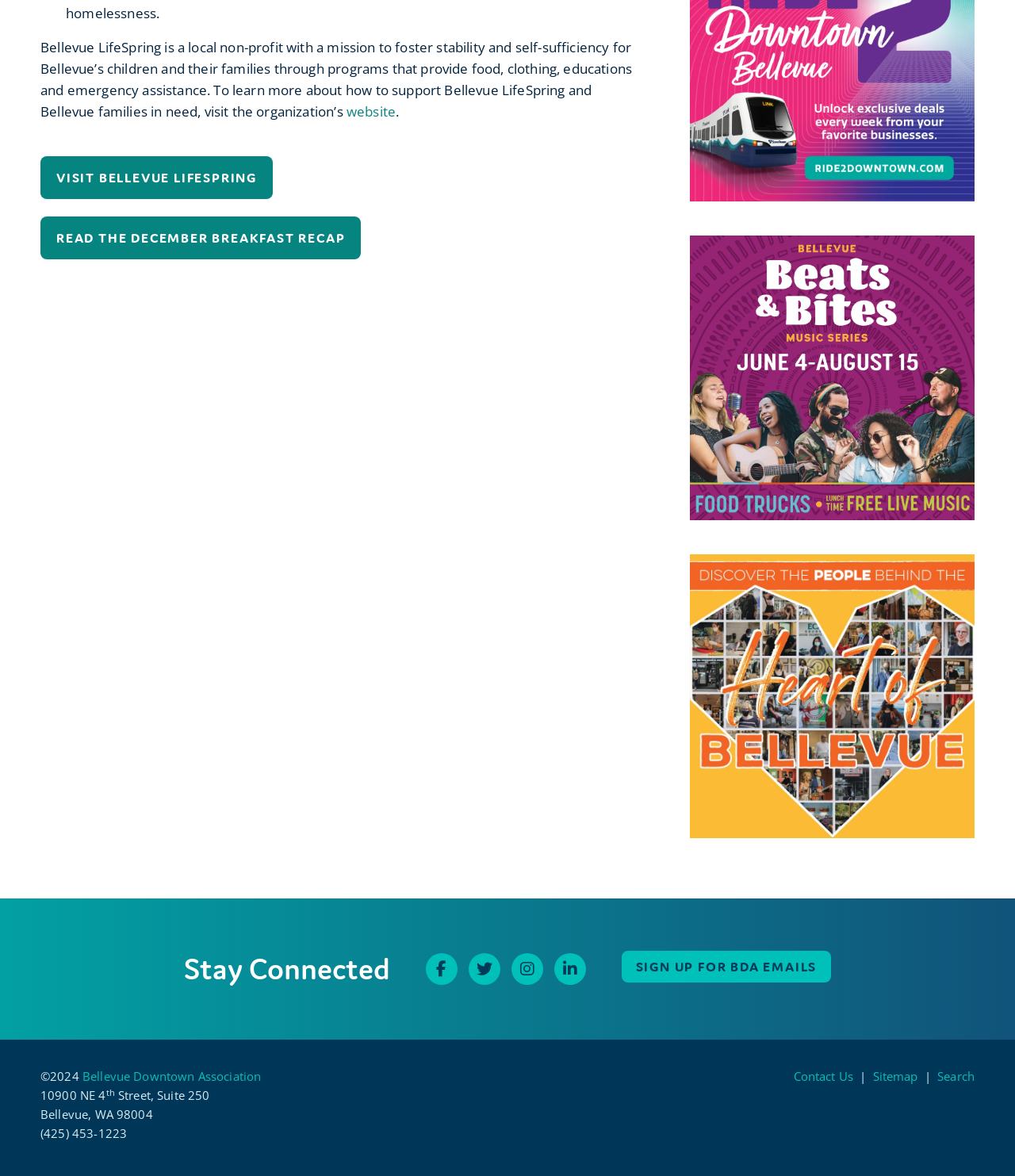How many social media links are available?
Answer the question based on the image using a single word or a brief phrase.

4